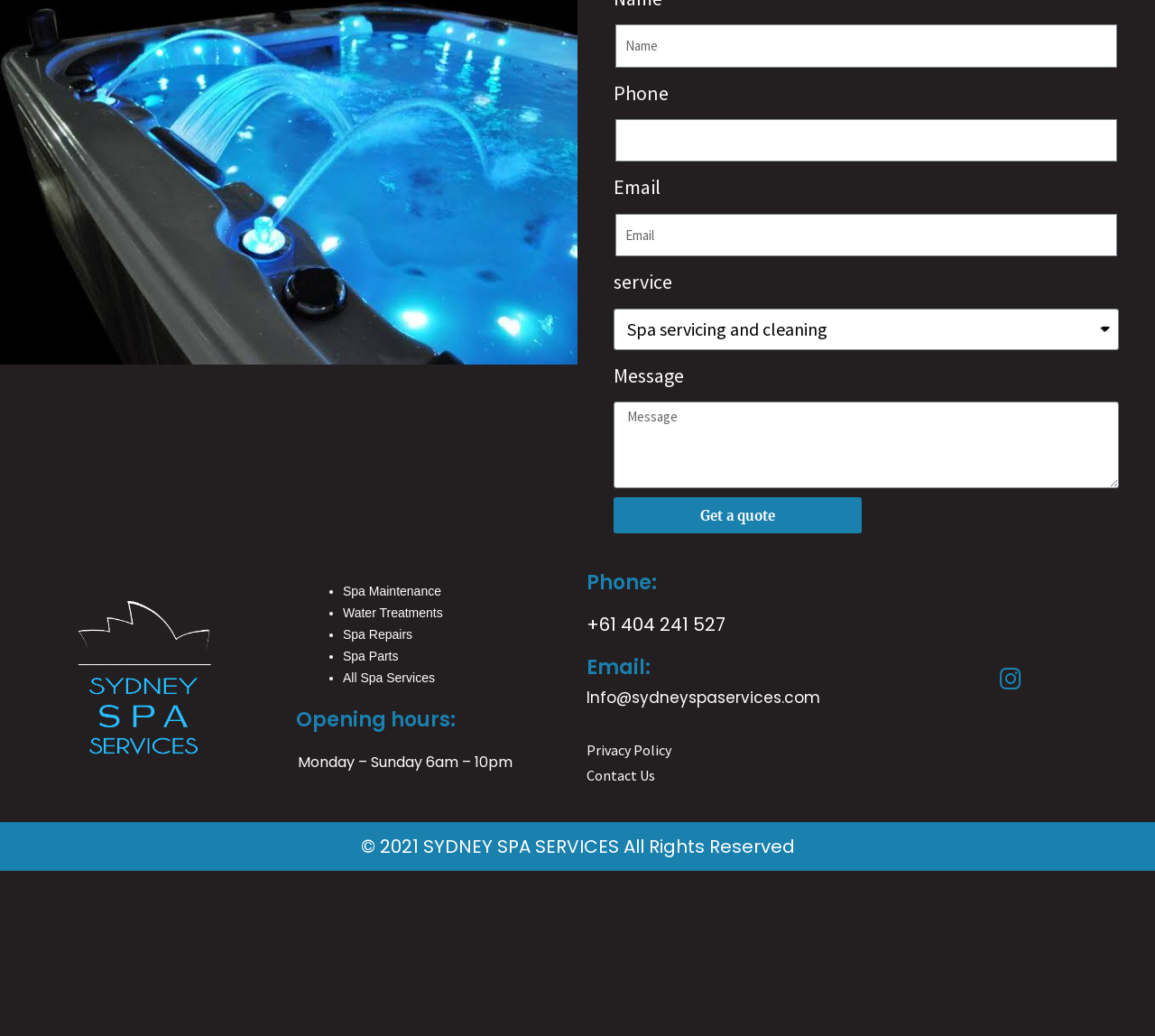What services does the company offer?
Answer the question with just one word or phrase using the image.

Spa Maintenance, Water Treatments, etc.